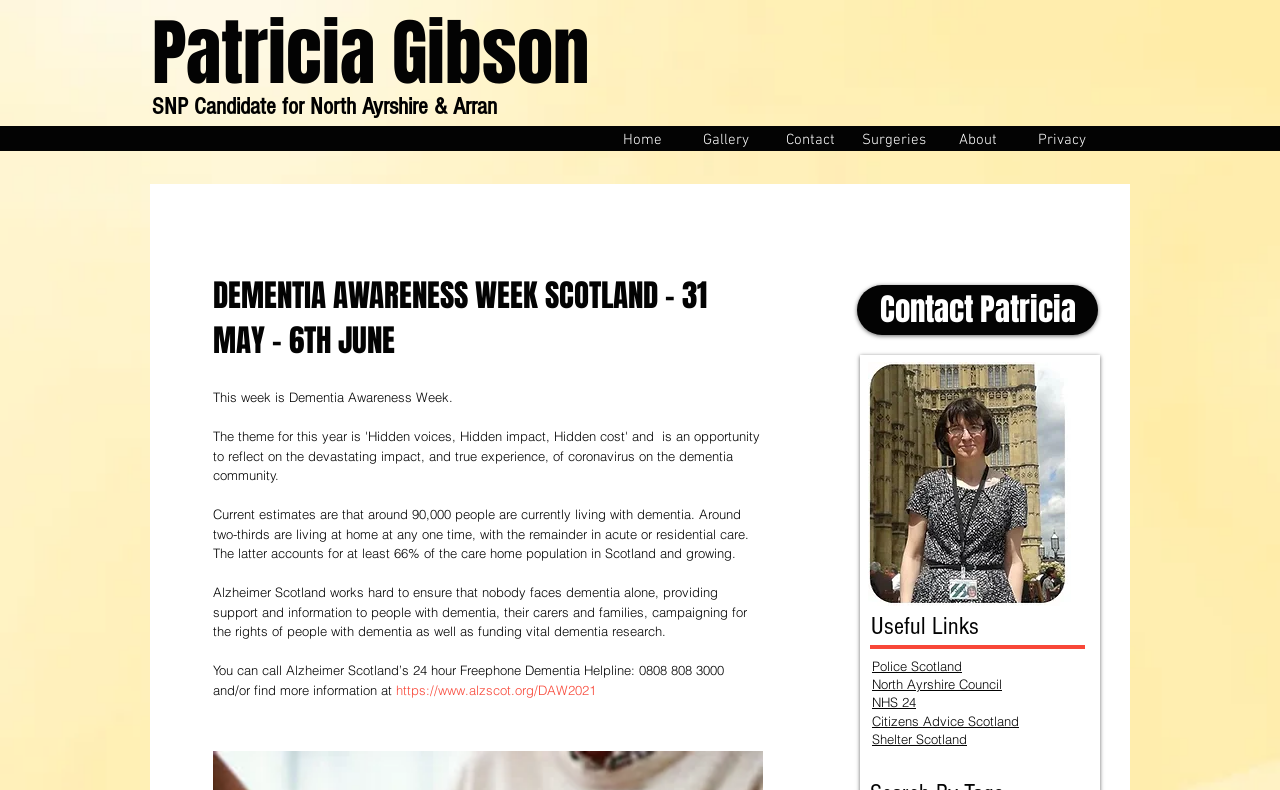Determine the bounding box coordinates for the UI element described. Format the coordinates as (top-left x, top-left y, bottom-right x, bottom-right y) and ensure all values are between 0 and 1. Element description: Council

[0.749, 0.856, 0.783, 0.876]